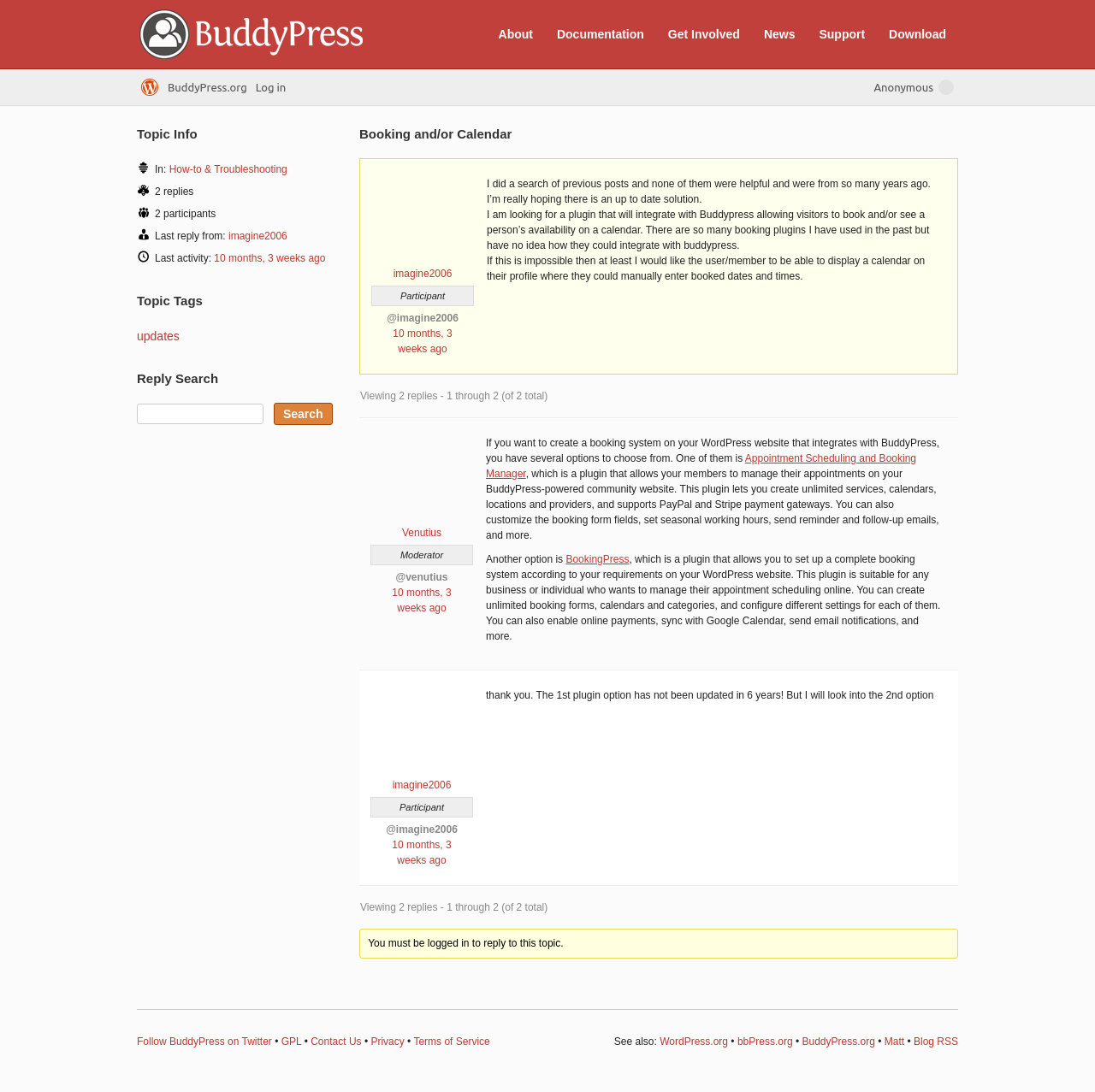Locate the bounding box coordinates of the segment that needs to be clicked to meet this instruction: "Click on the 'Download' link".

[0.803, 0.02, 0.873, 0.042]